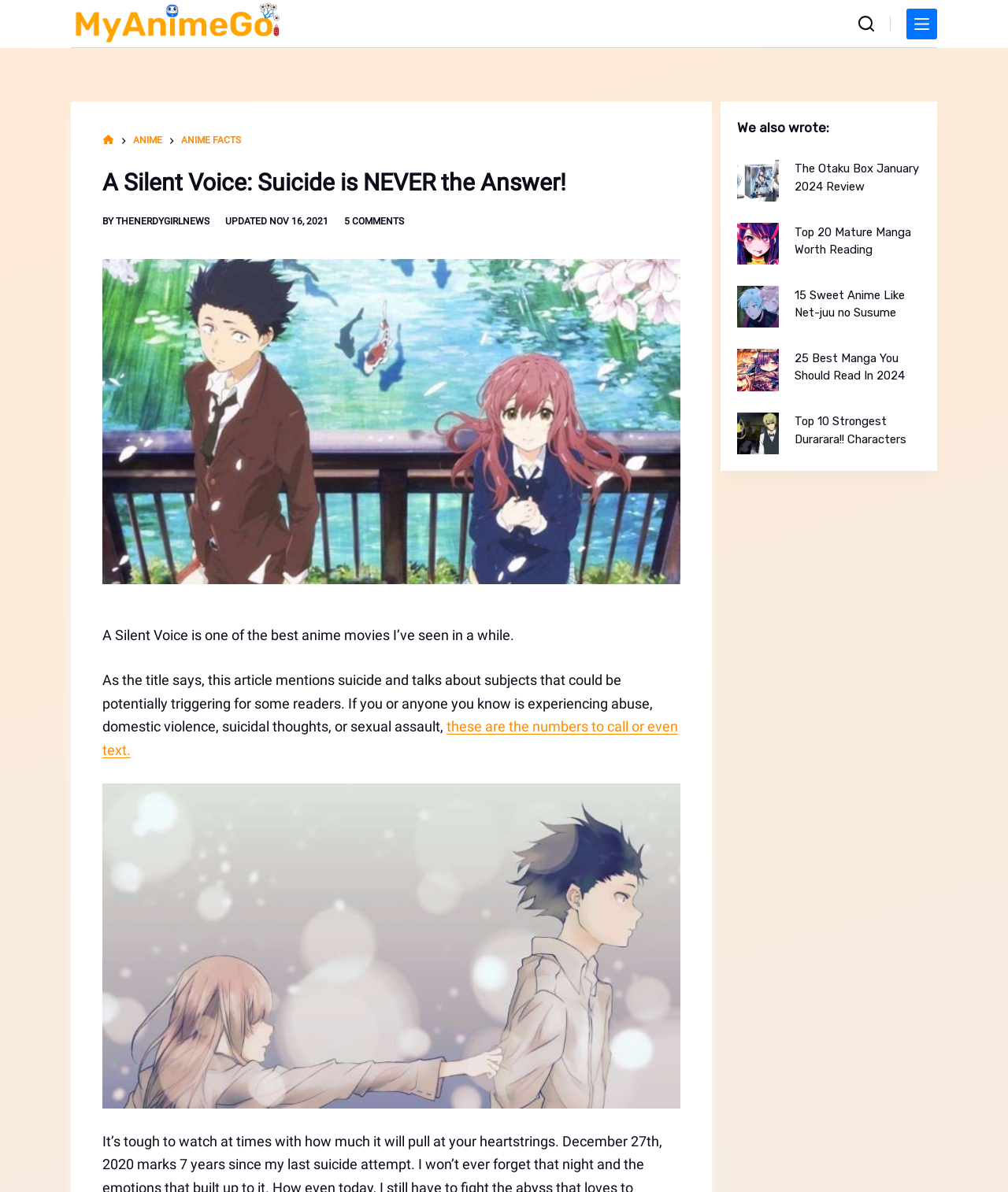Based on the element description, predict the bounding box coordinates (top-left x, top-left y, bottom-right x, bottom-right y) for the UI element in the screenshot: Anime Facts

[0.18, 0.112, 0.239, 0.125]